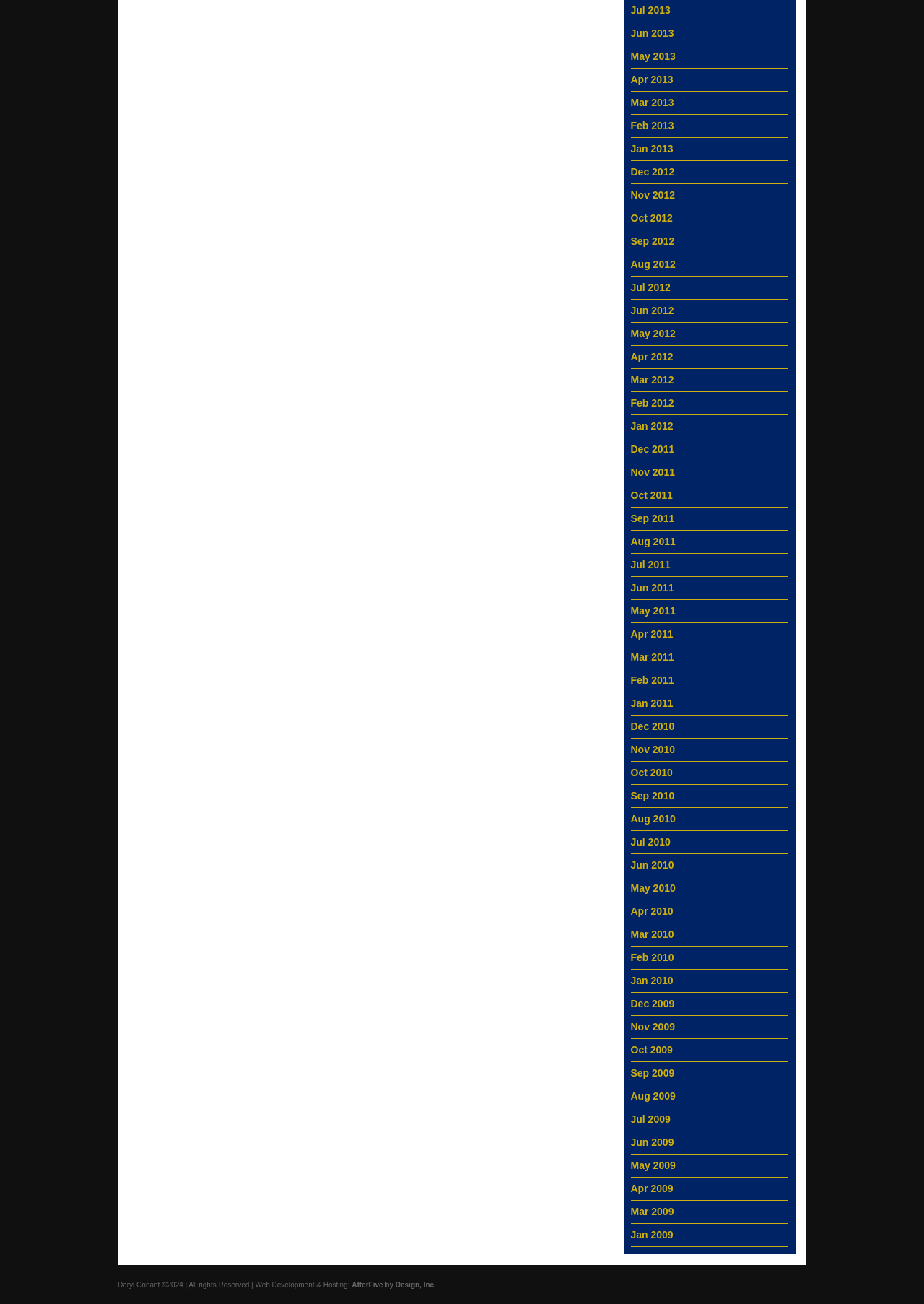Provide a one-word or short-phrase response to the question:
What is the company name mentioned at the bottom of the page?

AfterFive by Design, Inc.